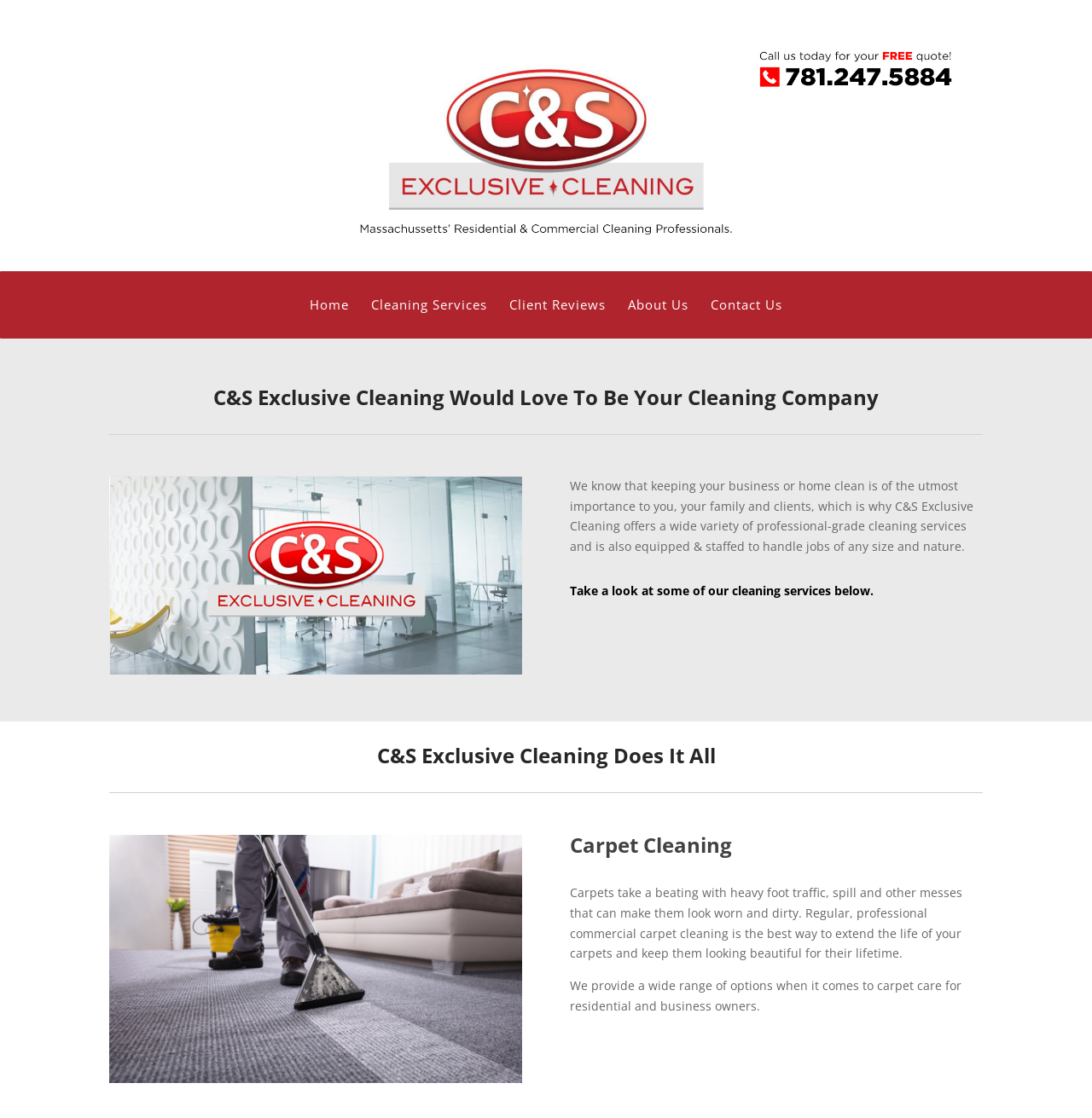Respond to the following query with just one word or a short phrase: 
Who is the target audience for the cleaning services?

Home and business owners